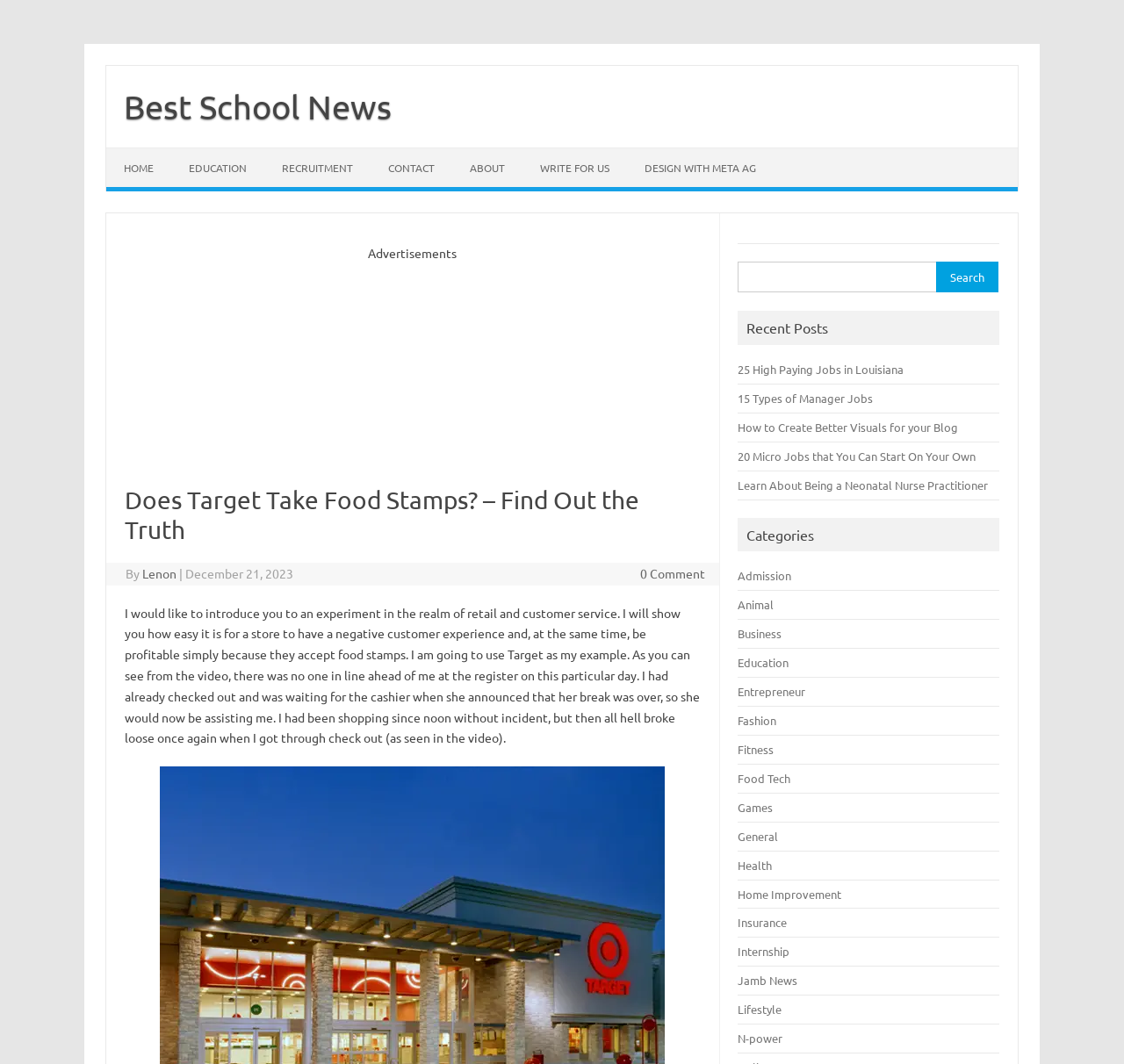Predict the bounding box coordinates of the UI element that matches this description: "Fashion". The coordinates should be in the format [left, top, right, bottom] with each value between 0 and 1.

[0.657, 0.67, 0.691, 0.684]